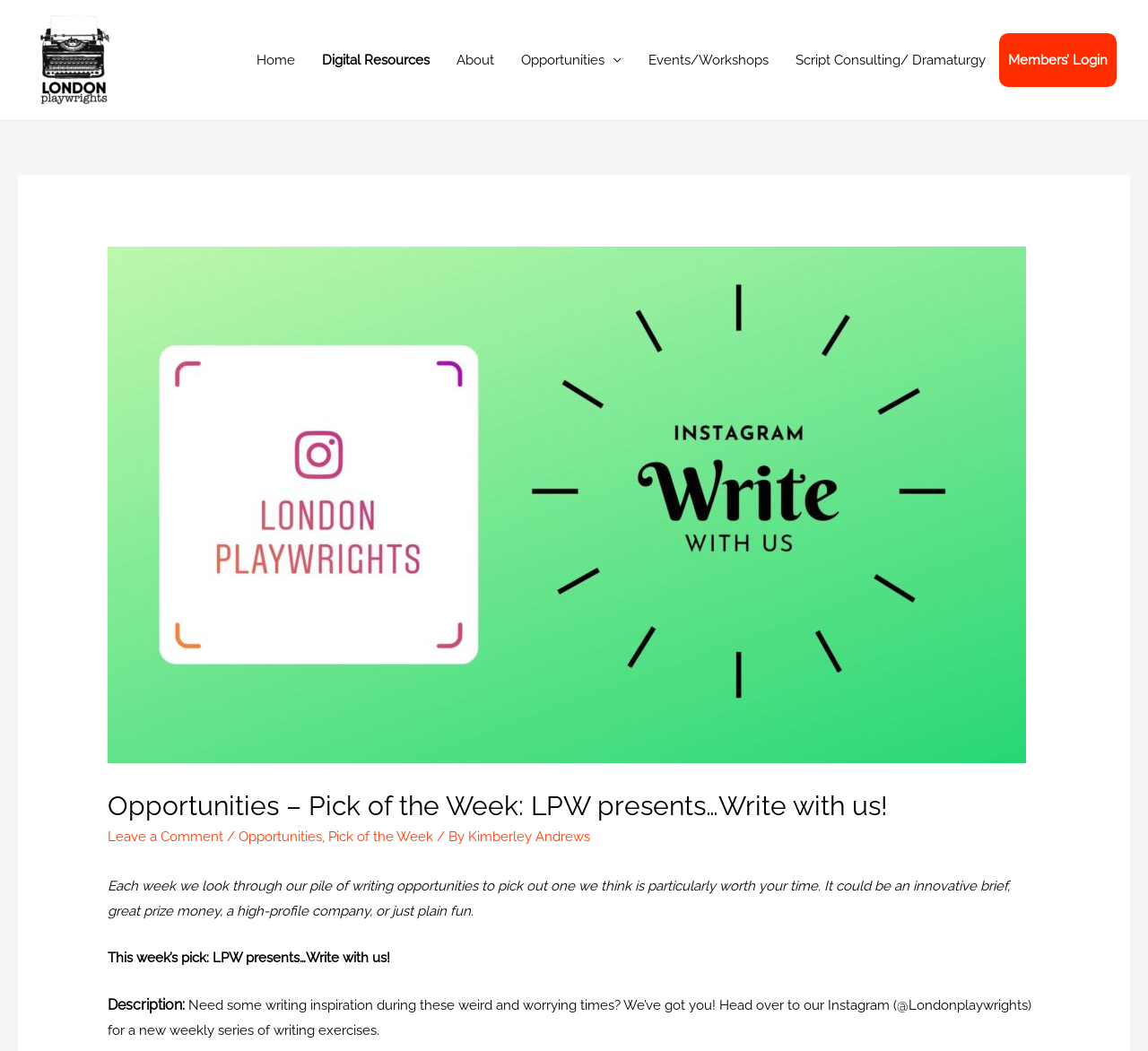Please identify the coordinates of the bounding box for the clickable region that will accomplish this instruction: "Read about Script Consulting/Dramaturgy".

[0.681, 0.032, 0.87, 0.083]